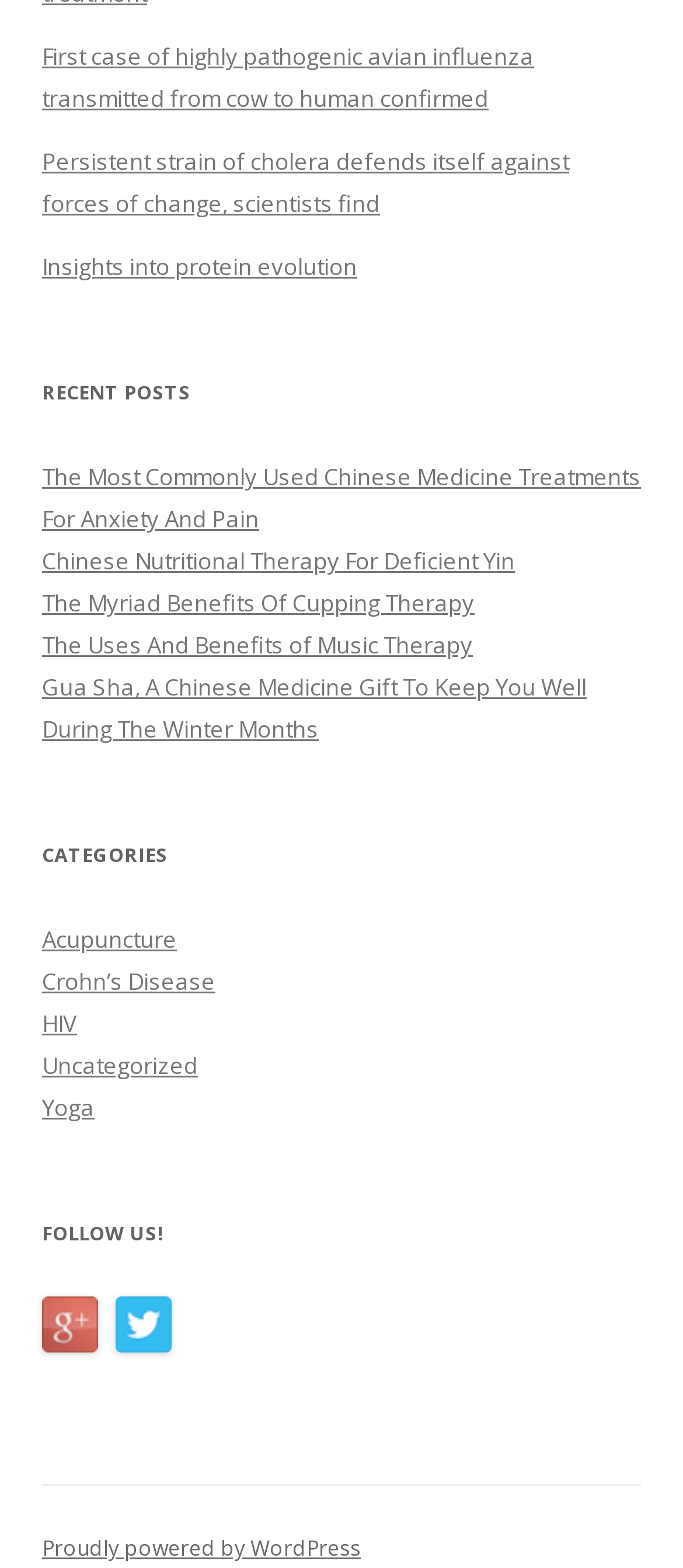Specify the bounding box coordinates of the element's region that should be clicked to achieve the following instruction: "Check the latest news on HIV". The bounding box coordinates consist of four float numbers between 0 and 1, in the format [left, top, right, bottom].

[0.062, 0.643, 0.113, 0.663]